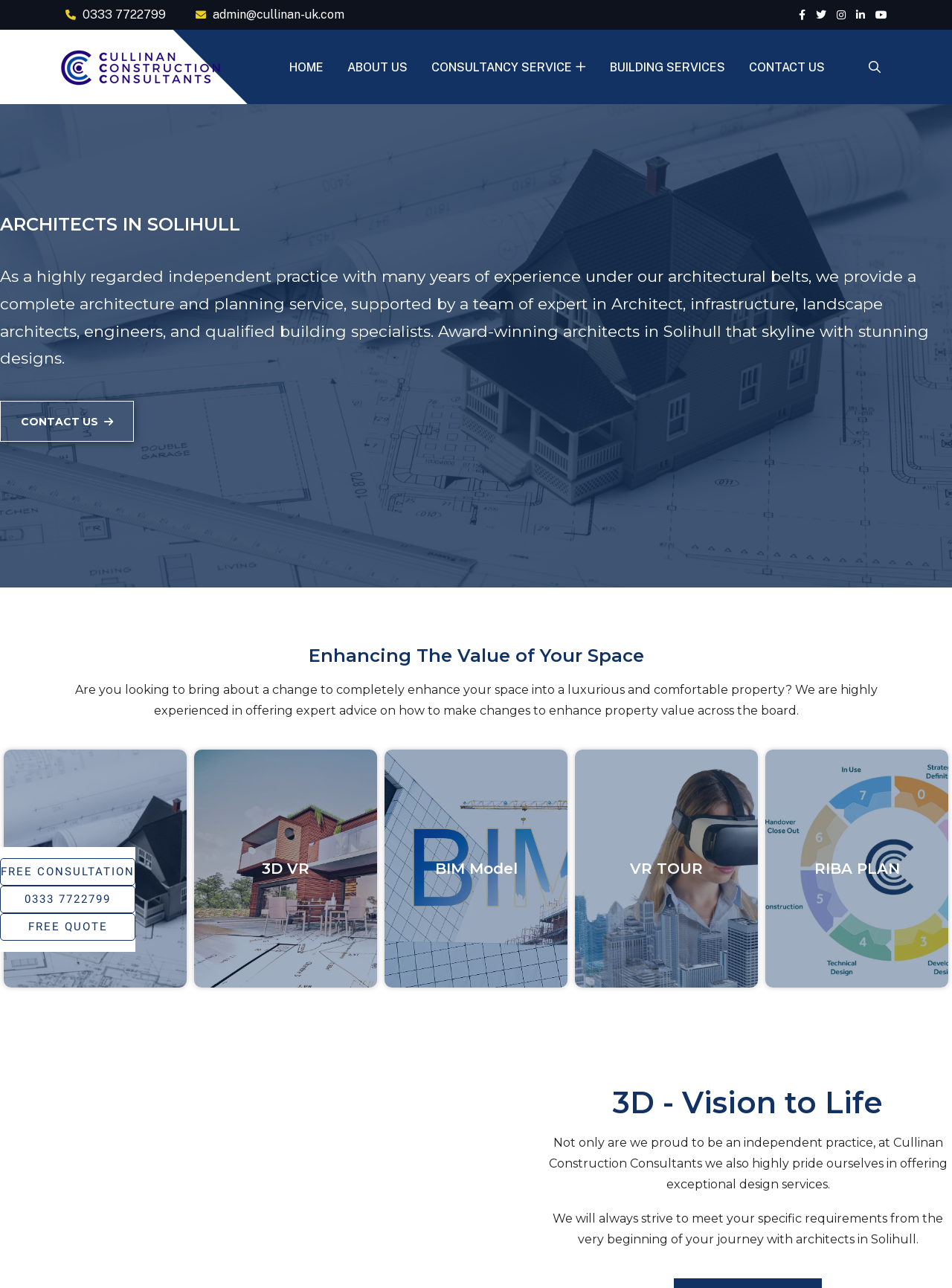Can you specify the bounding box coordinates of the area that needs to be clicked to fulfill the following instruction: "Send an email"?

[0.201, 0.004, 0.362, 0.019]